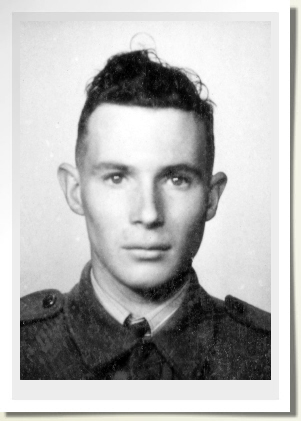Answer briefly with one word or phrase:
What was the fate of Private Eric Everard Hutchins?

Executed